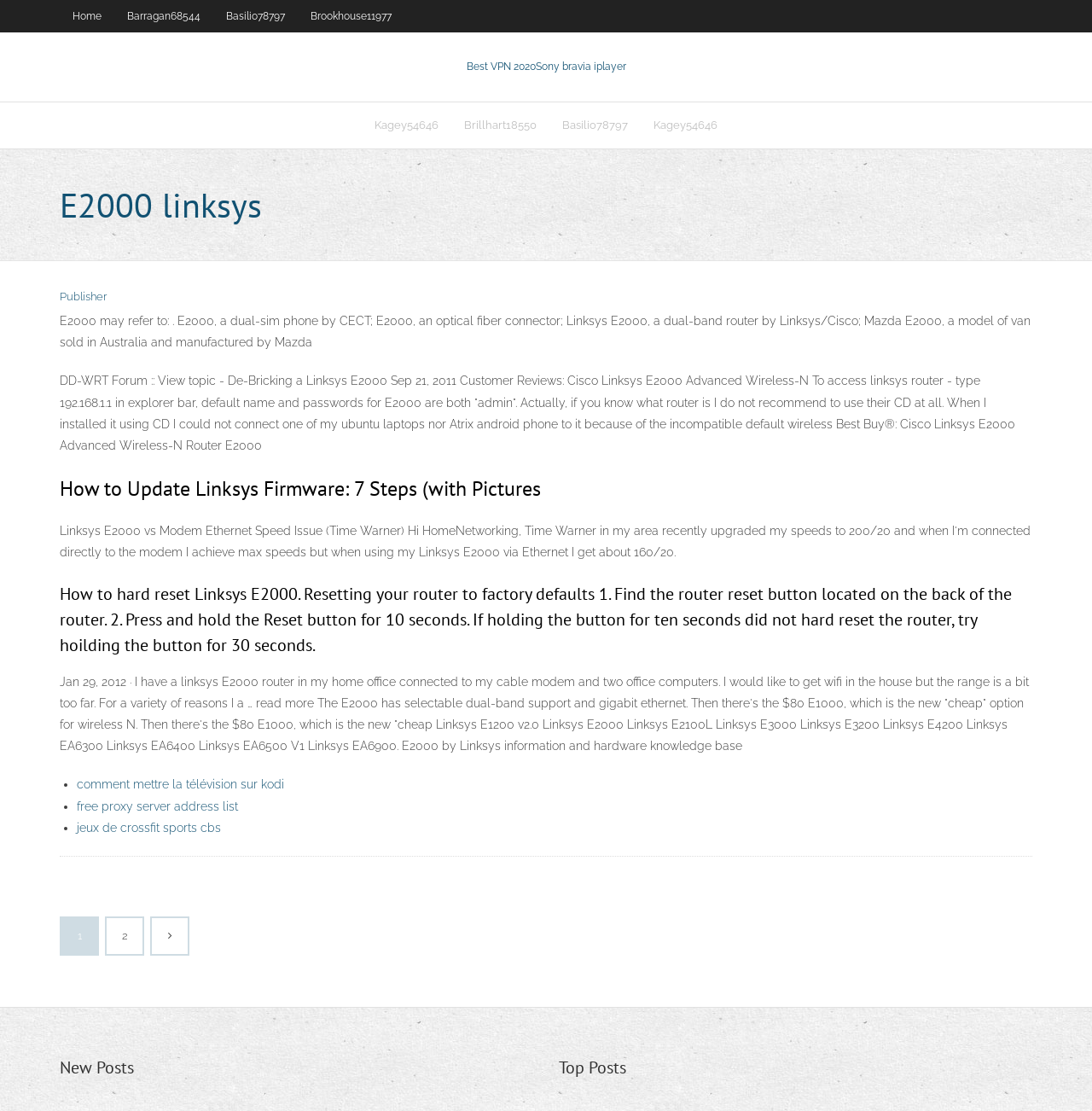Could you please study the image and provide a detailed answer to the question:
How do you hard reset the Linksys E2000 router?

The webpage provides a step-by-step guide on how to hard reset the router, which involves pressing and holding the Reset button for 10 seconds.